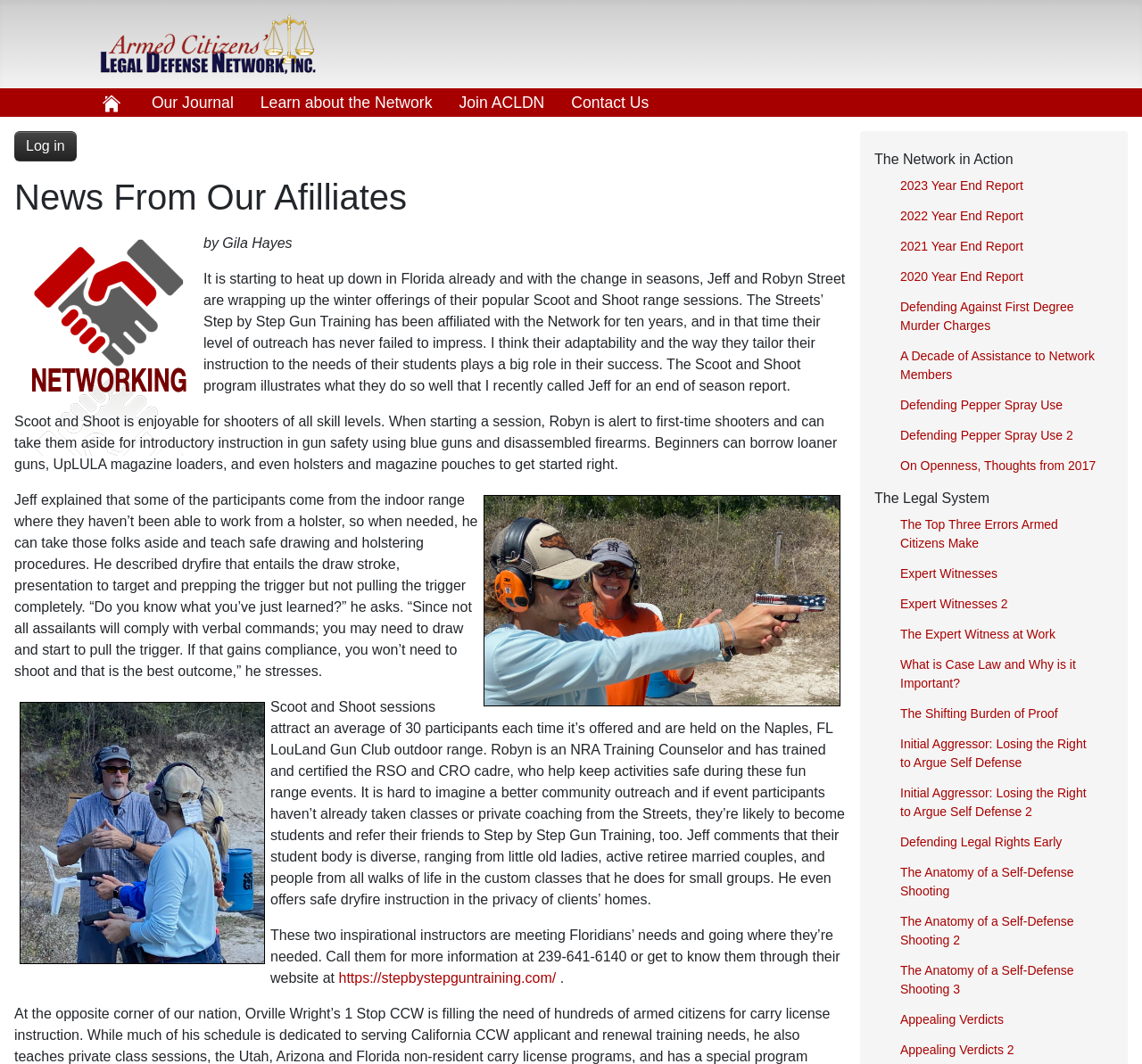Locate the bounding box coordinates of the element you need to click to accomplish the task described by this instruction: "Click on the 'Contact Us' link".

[0.489, 0.083, 0.58, 0.11]